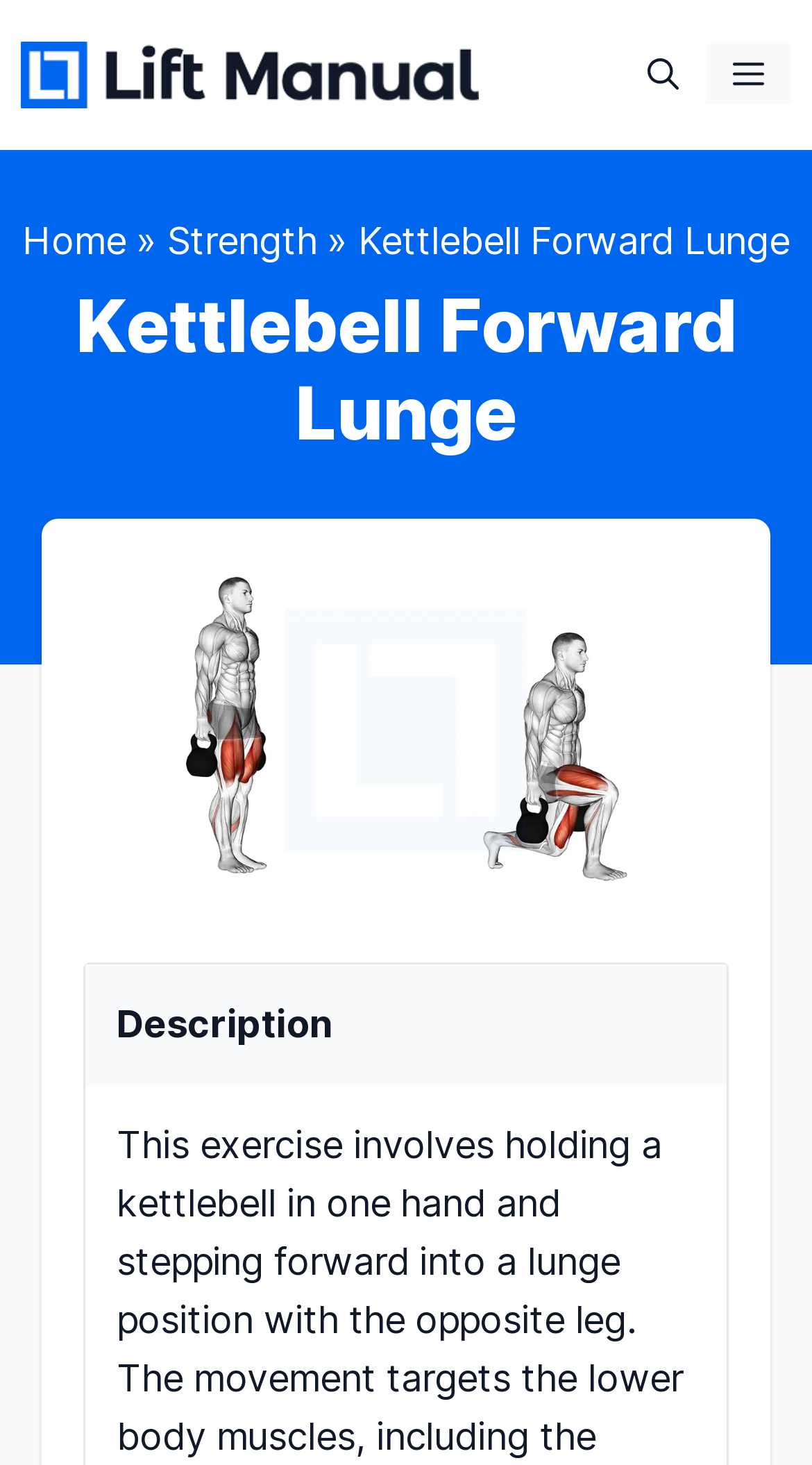Is the menu button expanded?
Respond to the question with a well-detailed and thorough answer.

I determined the answer by looking at the 'expanded' property of the menu button element, which is set to 'False'.